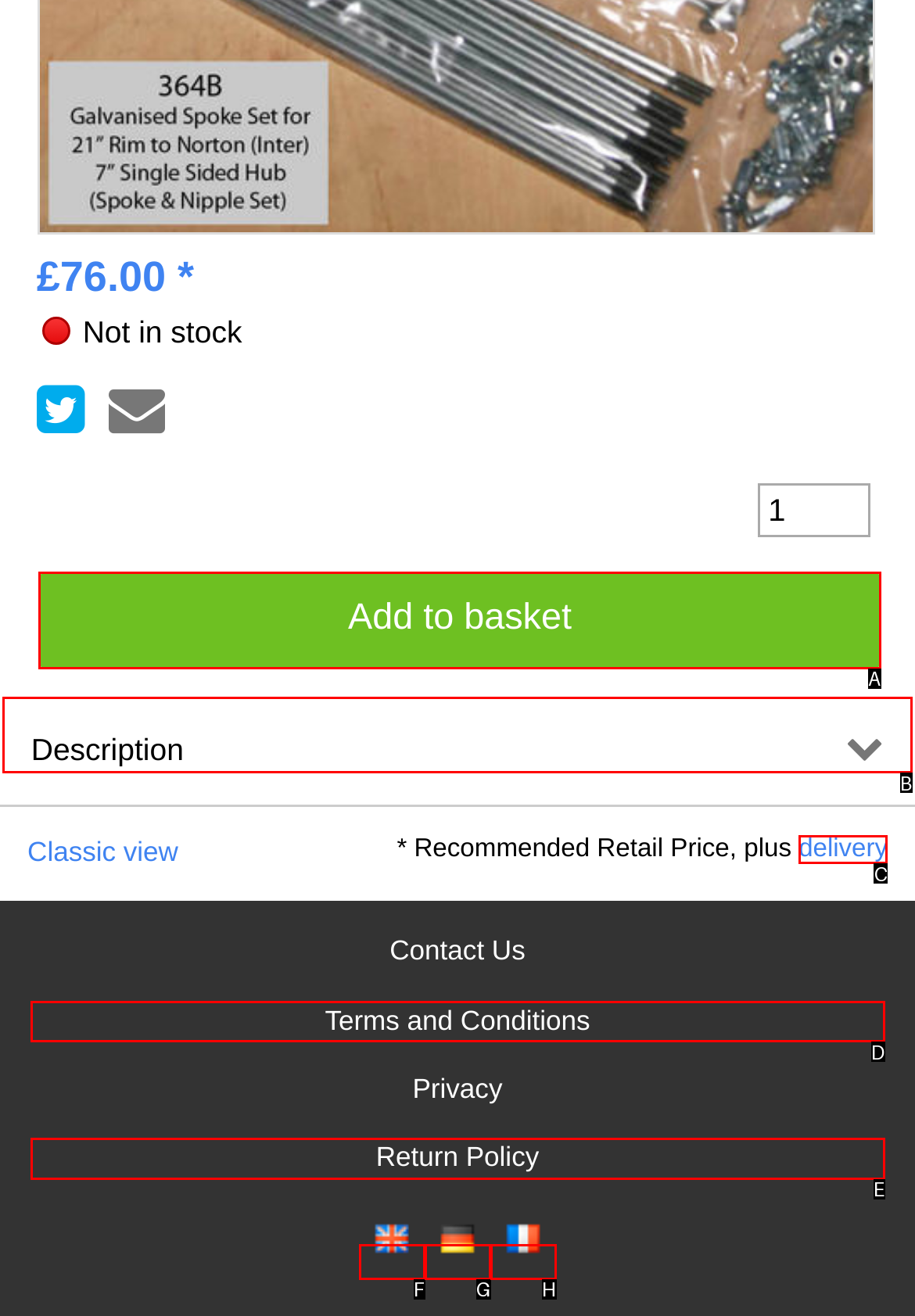Identify the UI element that best fits the description: alt="United Kingdom (English)"
Respond with the letter representing the correct option.

F